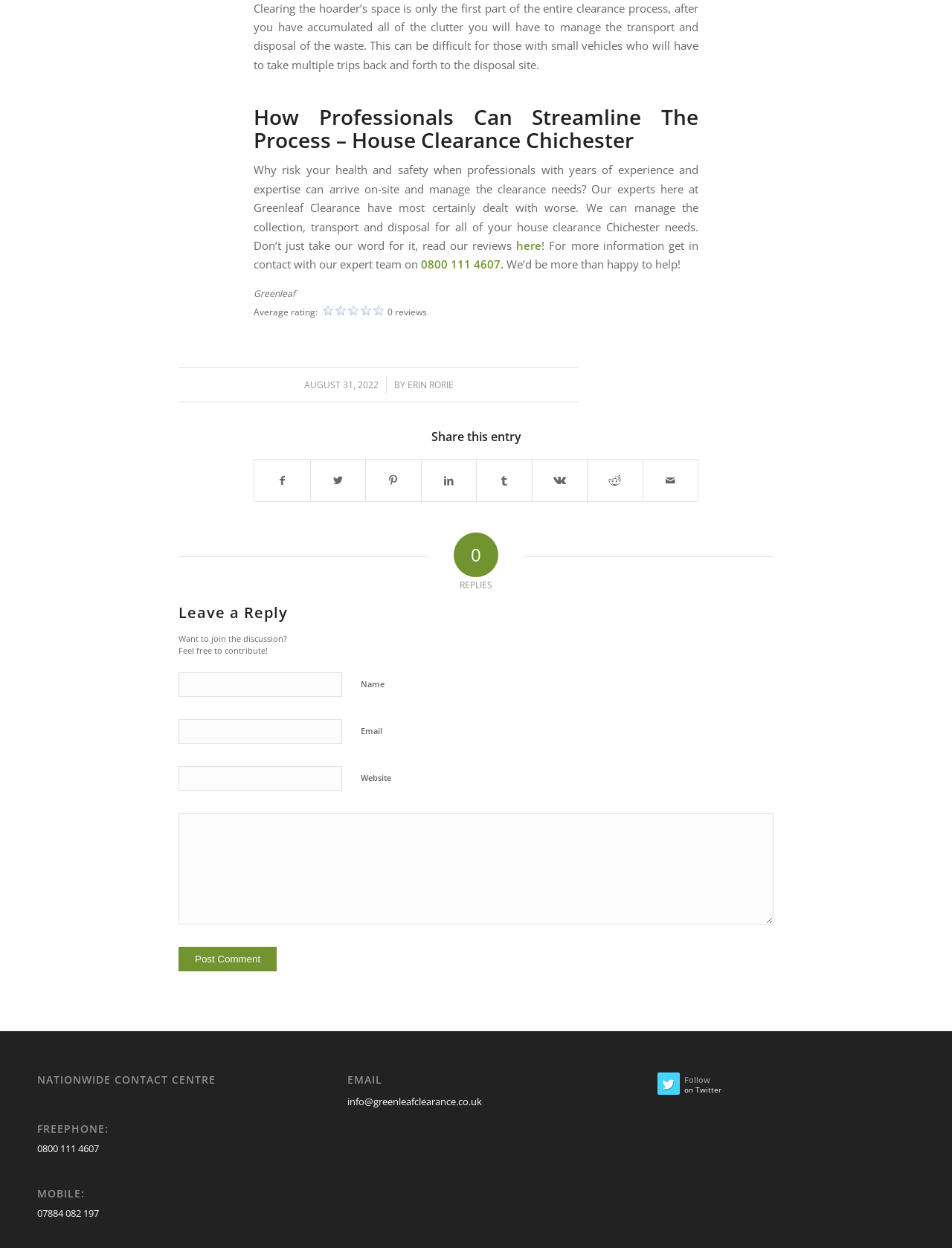Please find the bounding box coordinates of the element that needs to be clicked to perform the following instruction: "Post a comment". The bounding box coordinates should be four float numbers between 0 and 1, represented as [left, top, right, bottom].

[0.188, 0.759, 0.291, 0.778]